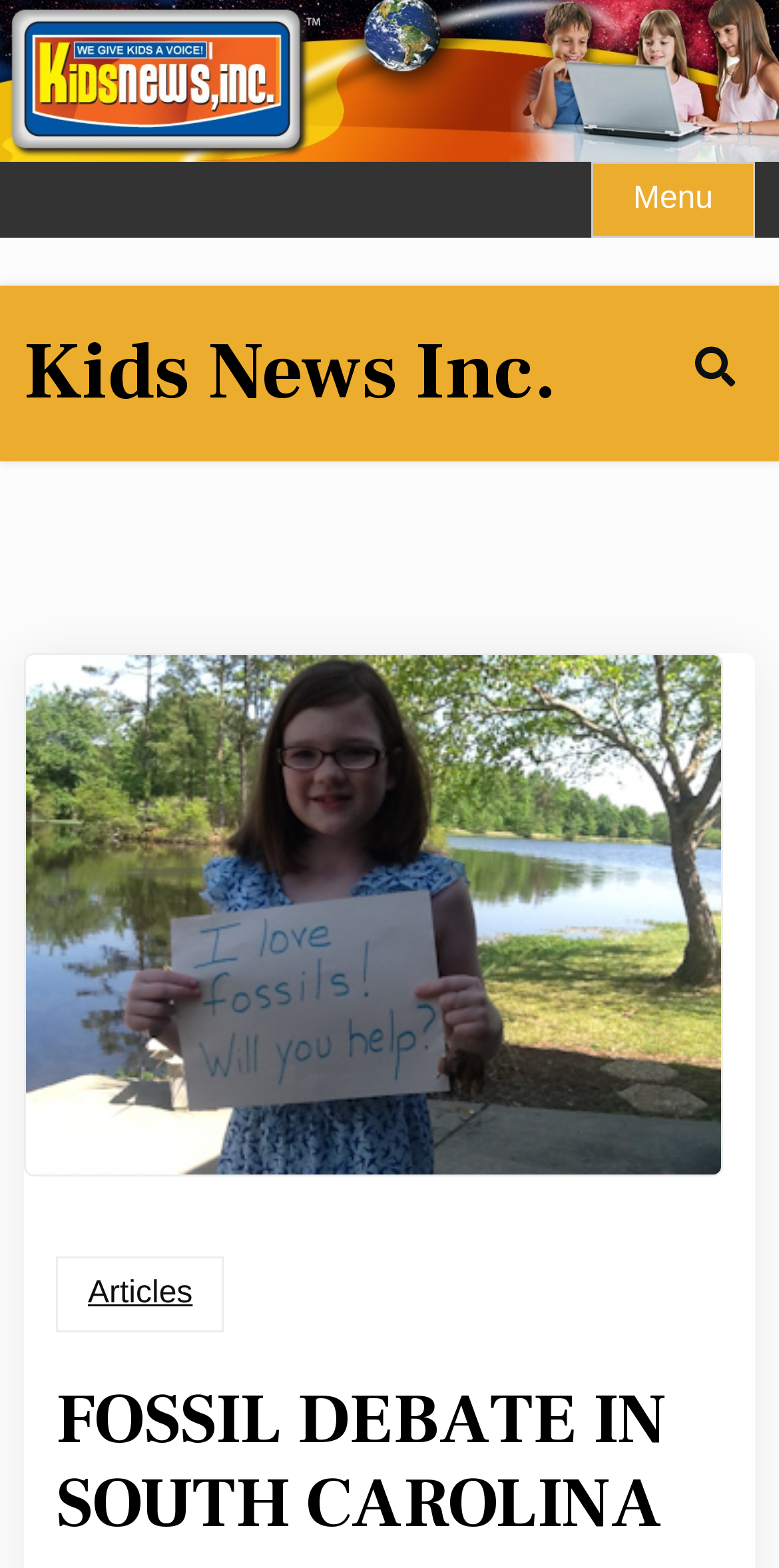Using the provided element description, identify the bounding box coordinates as (top-left x, top-left y, bottom-right x, bottom-right y). Ensure all values are between 0 and 1. Description: Kids News Inc.

[0.031, 0.207, 0.715, 0.269]